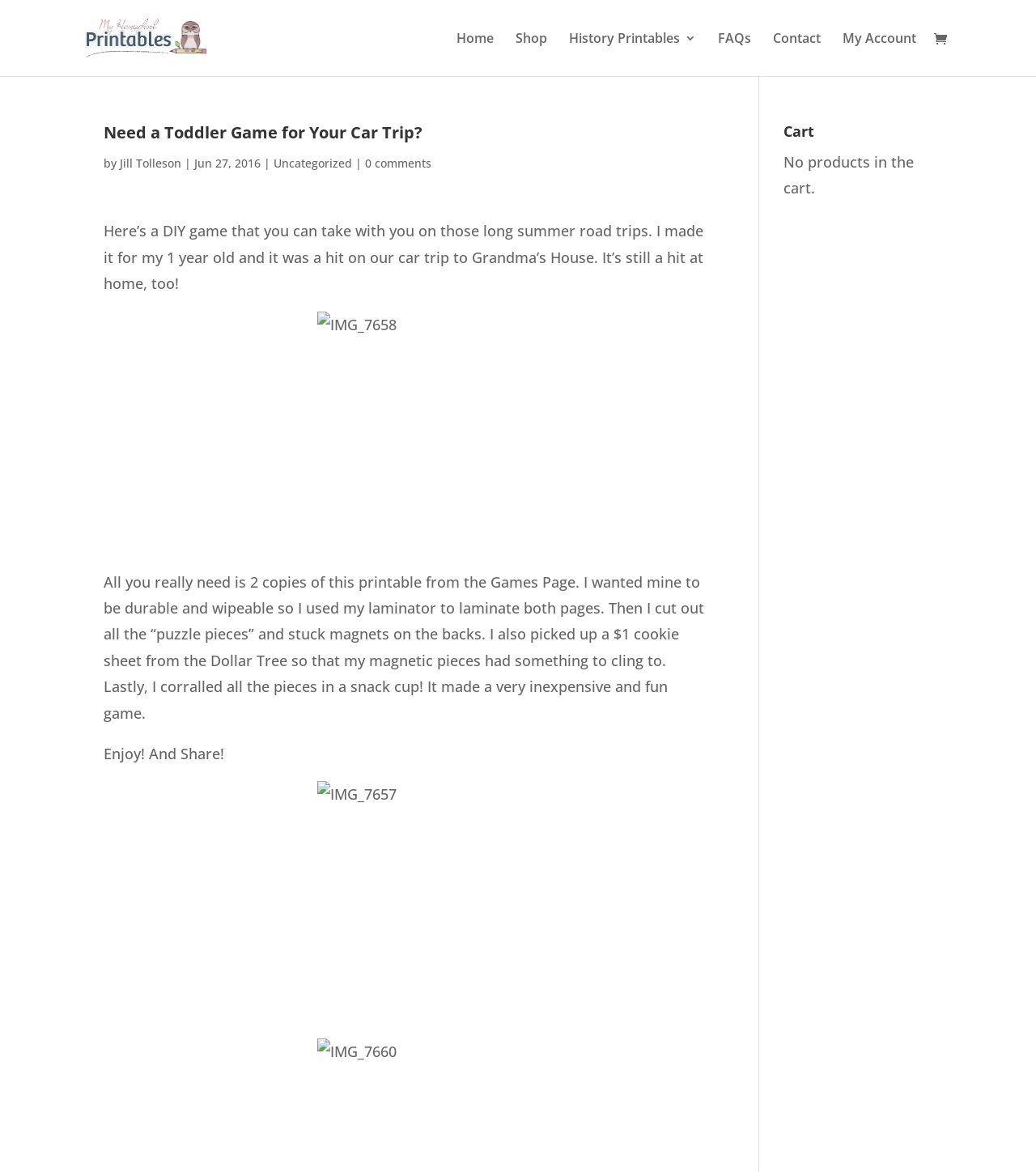Locate the bounding box coordinates of the element that needs to be clicked to carry out the instruction: "Click on the 'Home' link". The coordinates should be given as four float numbers ranging from 0 to 1, i.e., [left, top, right, bottom].

[0.441, 0.028, 0.477, 0.065]